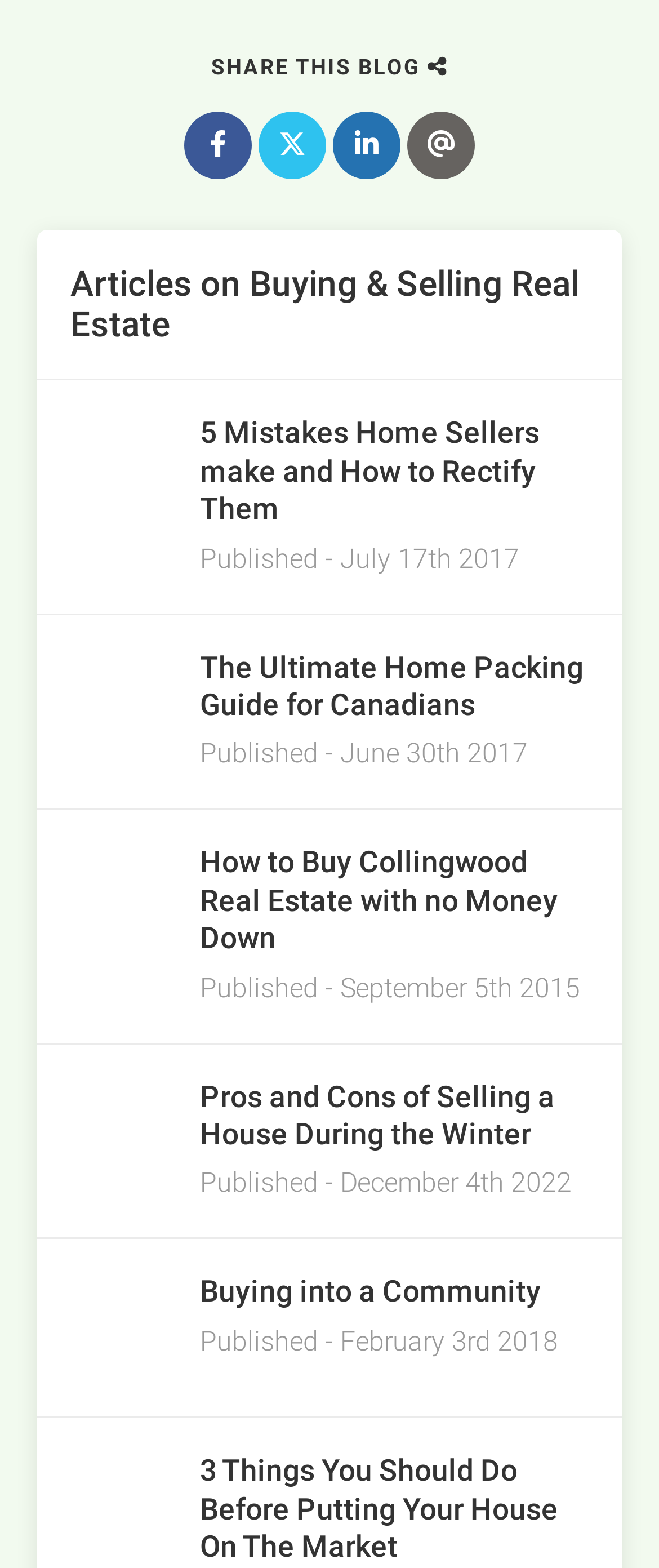What is the oldest article on this webpage? Refer to the image and provide a one-word or short phrase answer.

September 5th, 2015